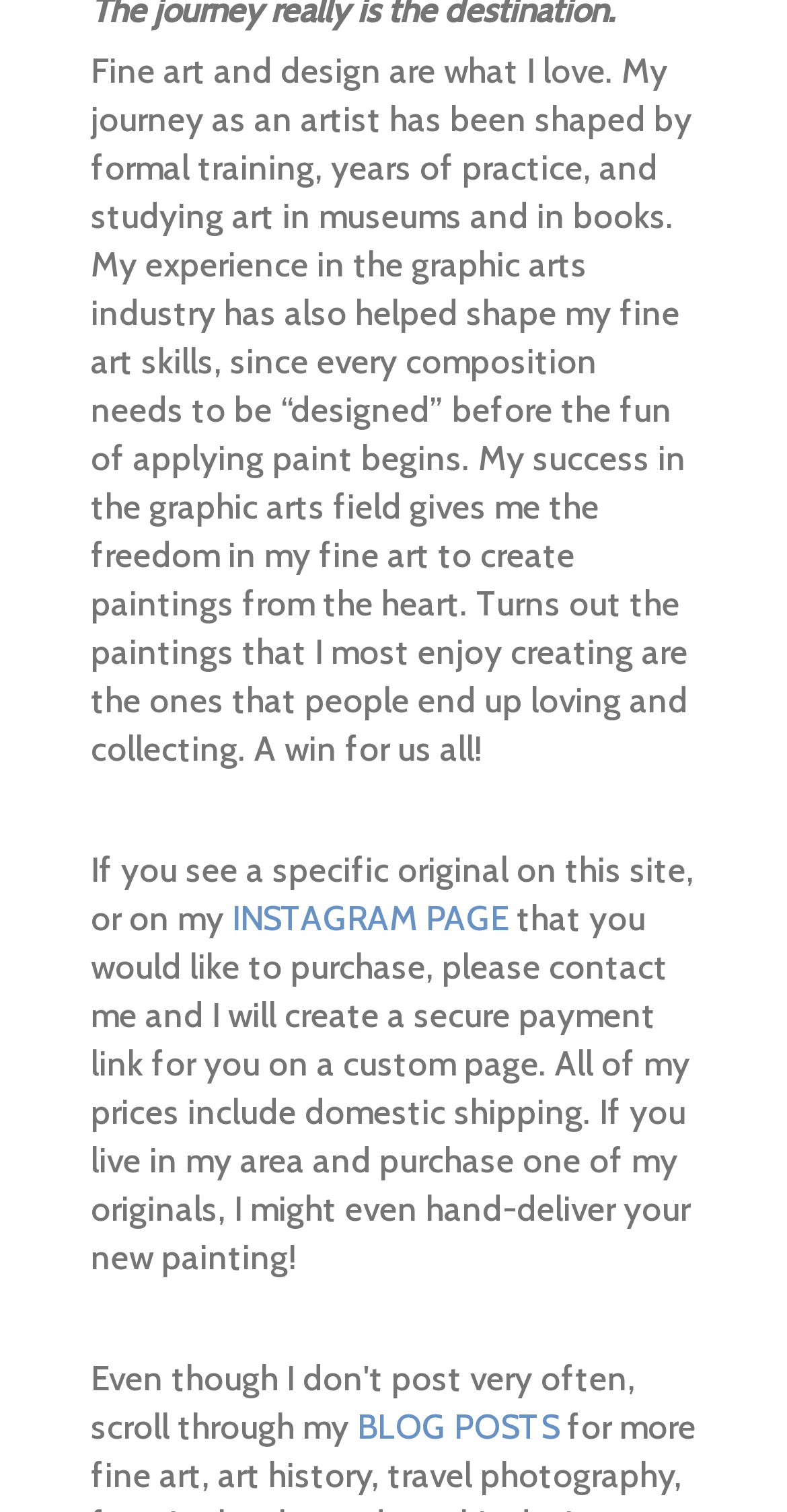Using the format (top-left x, top-left y, bottom-right x, bottom-right y), provide the bounding box coordinates for the described UI element. All values should be floating point numbers between 0 and 1: INSTAGRAM PAGE

[0.295, 0.594, 0.646, 0.621]